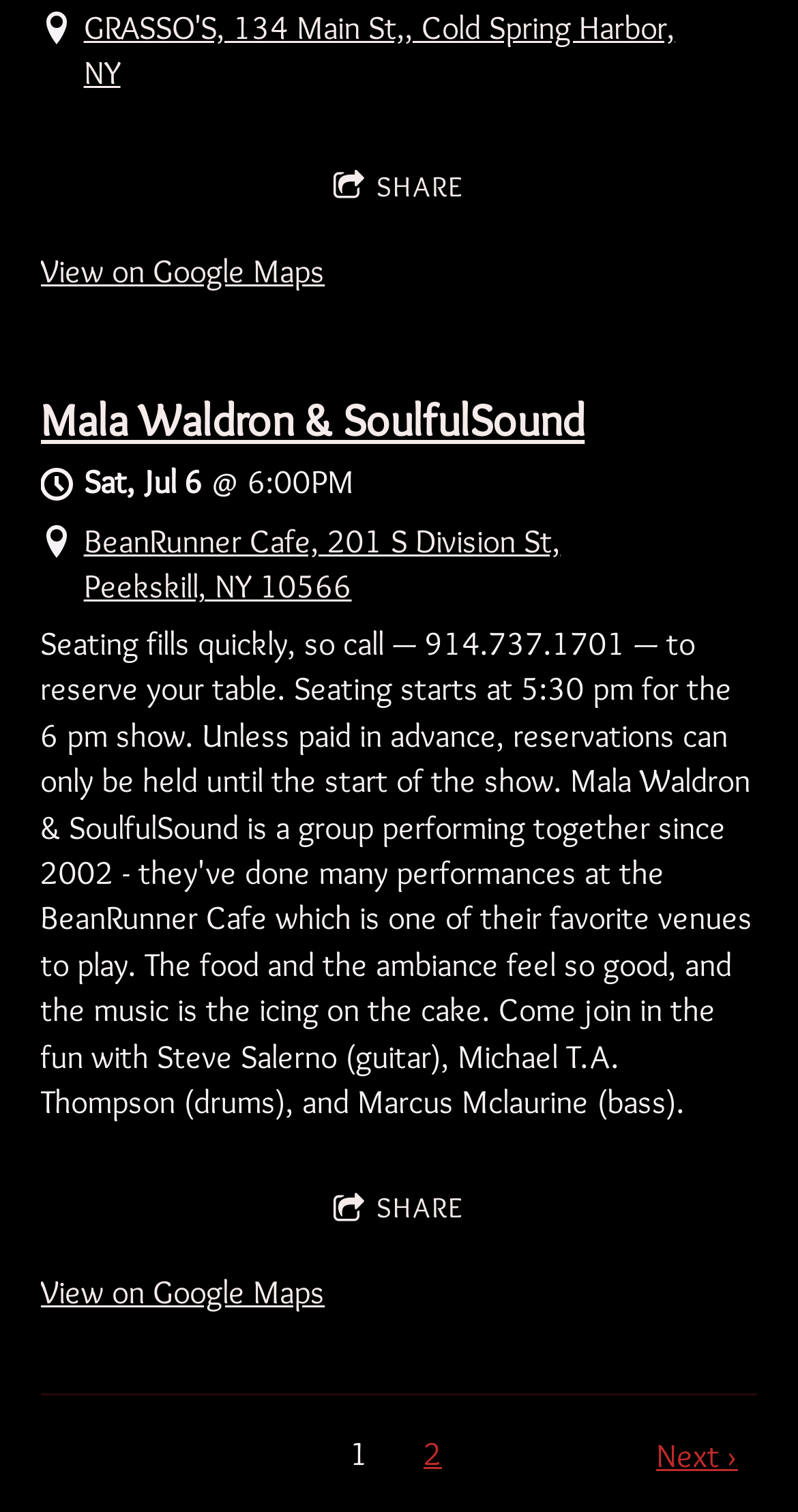From the webpage screenshot, predict the bounding box coordinates (top-left x, top-left y, bottom-right x, bottom-right y) for the UI element described here: Next ›

[0.822, 0.944, 0.925, 0.981]